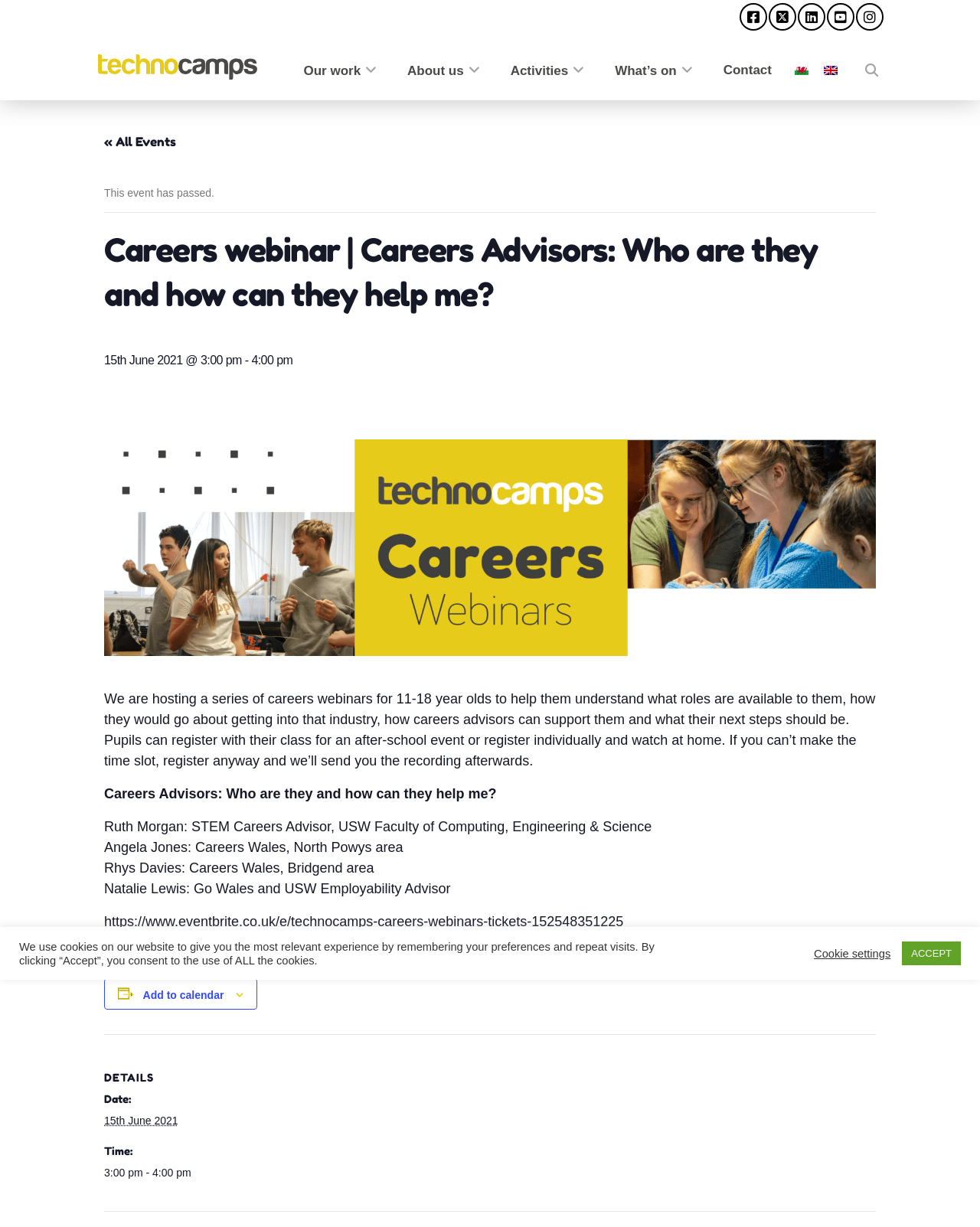Provide the bounding box for the UI element matching this description: "admin".

None